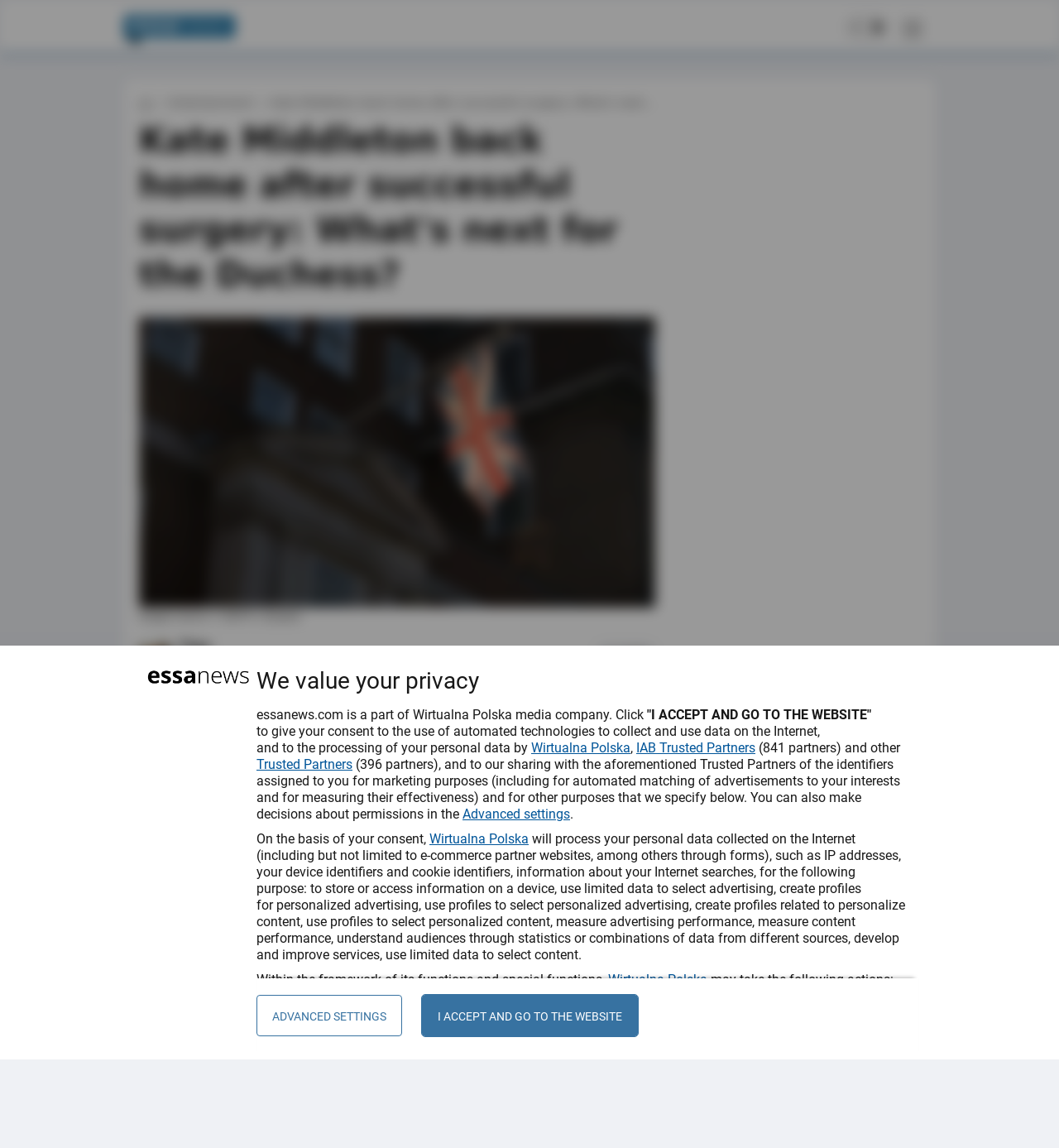Give a detailed account of the webpage.

The webpage is about Kate Middleton's recent surgery and her return home. At the top left corner, there is a link to the "Homepage" accompanied by a small image. On the top right corner, there are three small images and a button labeled "Menu". Below the menu button, there is a heading that reads "Kate Middleton back home after successful surgery: What's next for the Duchess?" followed by a large image related to the article.

The article begins with a paragraph of text that discusses the health of the British royal family, specifically King Charles III's hospitalization. Below the text, there is a button labeled "SHARE" with a small image next to it. Further down, there is a heading that reads "Duchess Kate's Hospital Stay".

On the right side of the page, there is a section with a heading that reads "We value your privacy". This section contains several paragraphs of text that discuss the use of automated technologies to collect and use data on the internet, as well as the processing of personal data by Wirtualna Polska and other trusted partners. There are also several links and buttons in this section, including "Advanced settings" and "I ACCEPT AND GO TO THE WEBSITE".

At the bottom of the page, there are several lists of items, including a list of actions that Wirtualna Polska may take, such as matching and combining data from other sources, and a list of purposes for processing data, including storing and accessing information on a device and creating profiles for personalized advertising.